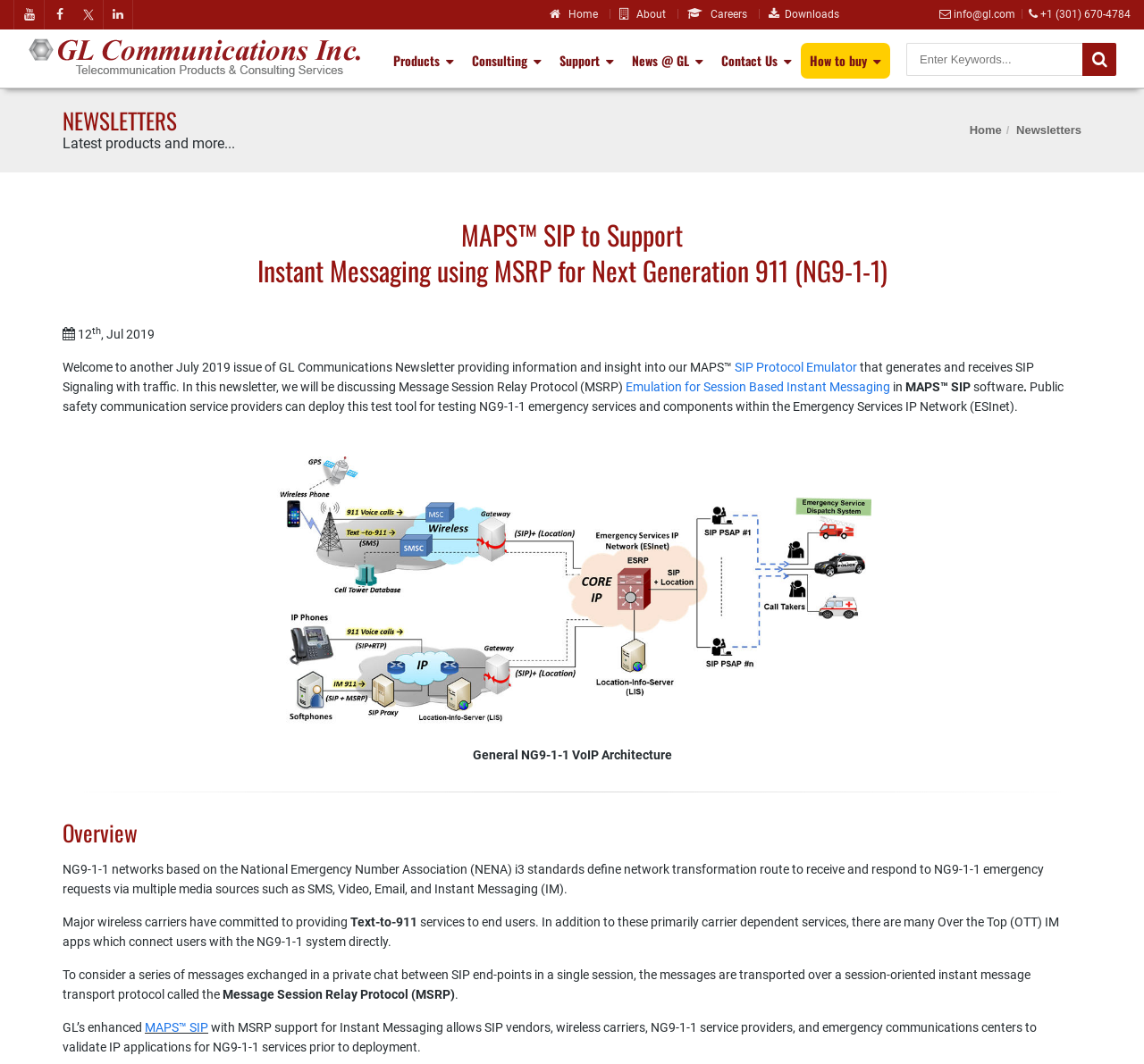What is the purpose of MAPS SIP?
Please answer the question with a detailed and comprehensive explanation.

I found the purpose of MAPS SIP by reading the text on the webpage, which states that 'Public safety communication service providers can deploy this test tool for testing NG9-1-1 emergency services and components within the Emergency Services IP Network (ESInet).' This indicates that MAPS SIP is a tool used for testing NG9-1-1 emergency services.